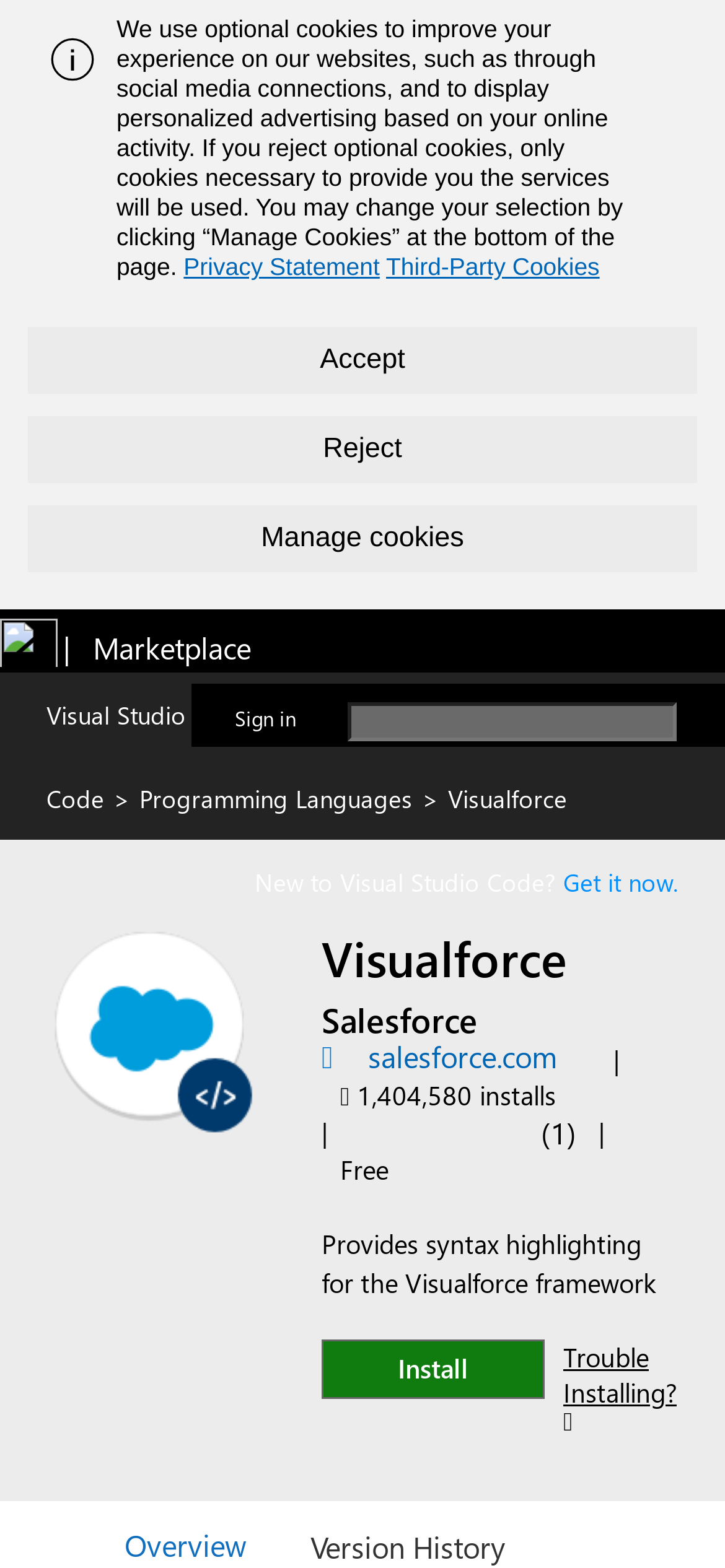Determine the bounding box coordinates of the region I should click to achieve the following instruction: "Get Visual Studio Code Now". Ensure the bounding box coordinates are four float numbers between 0 and 1, i.e., [left, top, right, bottom].

[0.777, 0.552, 0.936, 0.572]